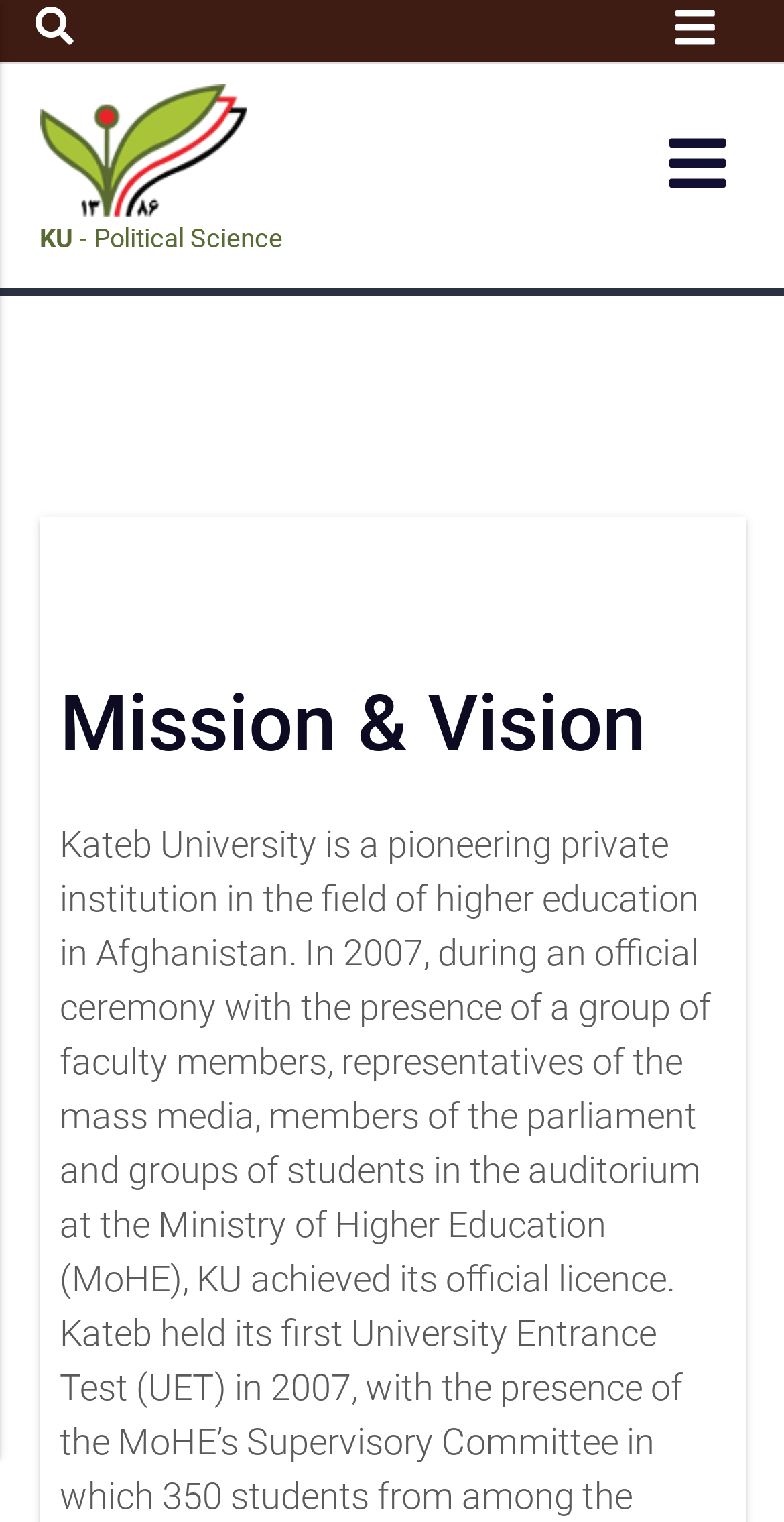What is the current page about?
Refer to the image and provide a detailed answer to the question.

The current page is about the mission and vision of the university, as indicated by the heading 'Mission & Vision' which is a prominent element on the page.